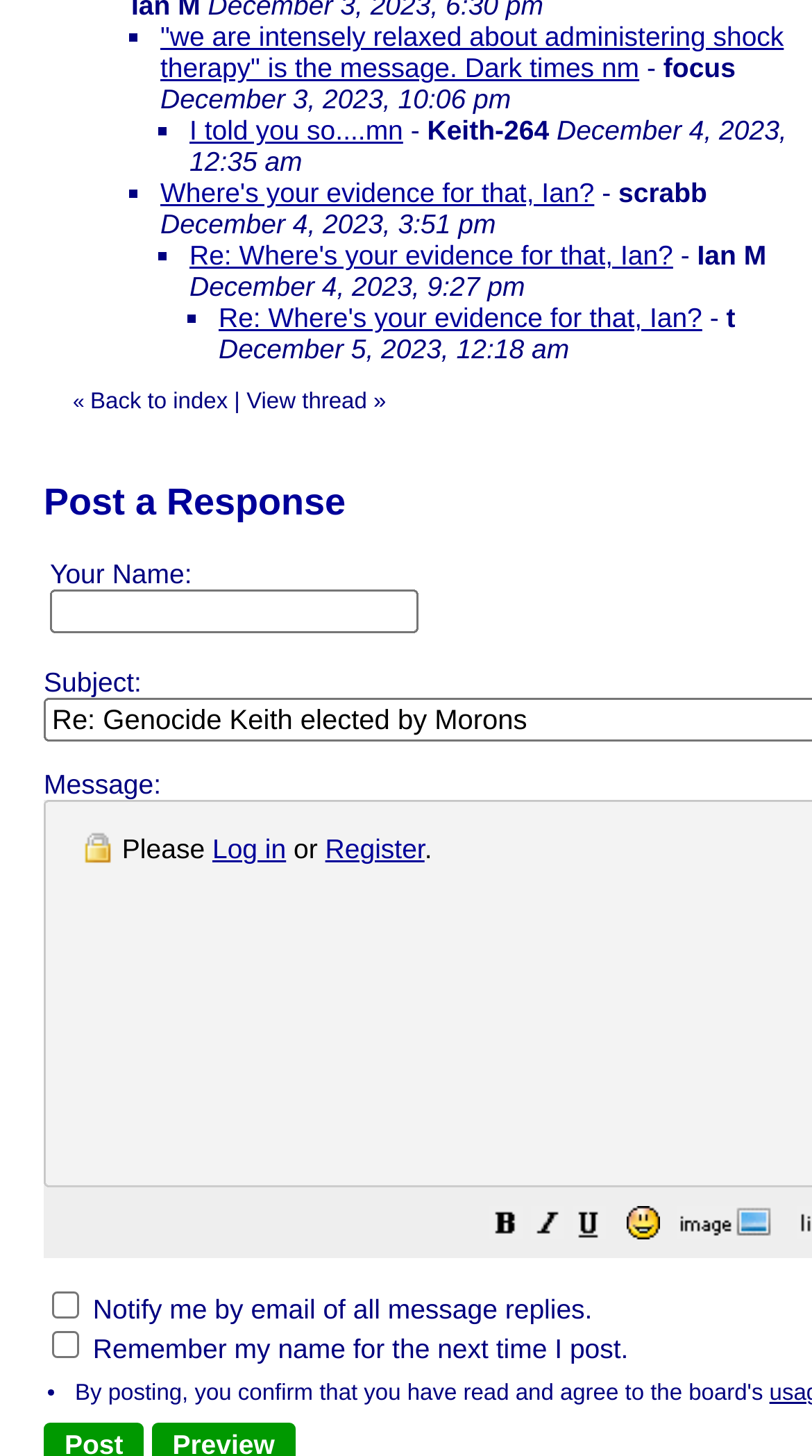Locate the bounding box coordinates of the area that needs to be clicked to fulfill the following instruction: "Check the 'Notify me by email of all message replies' checkbox". The coordinates should be in the format of four float numbers between 0 and 1, namely [left, top, right, bottom].

[0.064, 0.887, 0.097, 0.906]